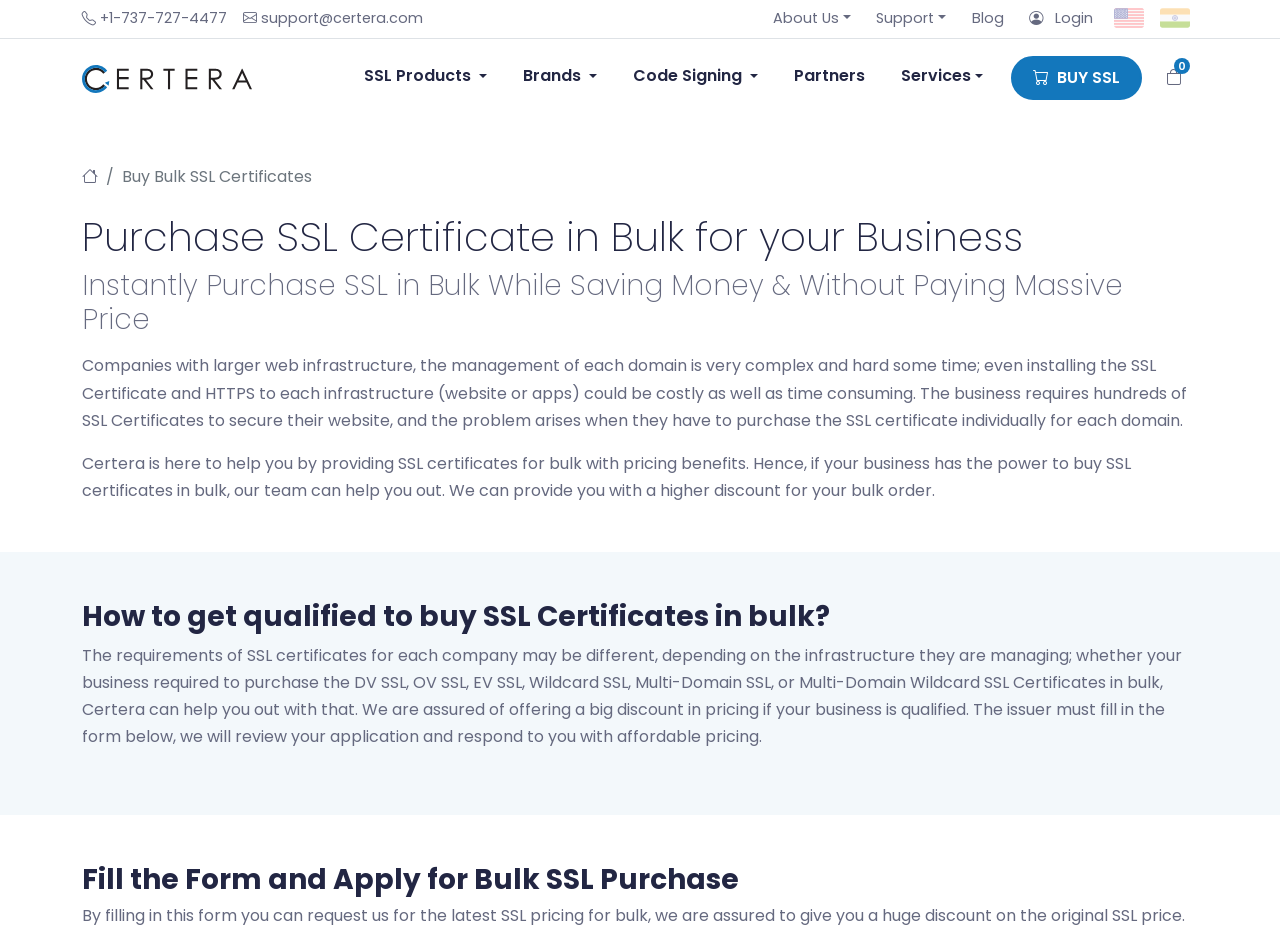What is the next step to apply for bulk SSL purchase?
Please respond to the question with a detailed and well-explained answer.

I found this by looking at the heading that says 'Fill the Form and Apply for Bulk SSL Purchase' and the paragraph that explains the process of requesting a quote for bulk SSL purchase, which involves filling out a form.